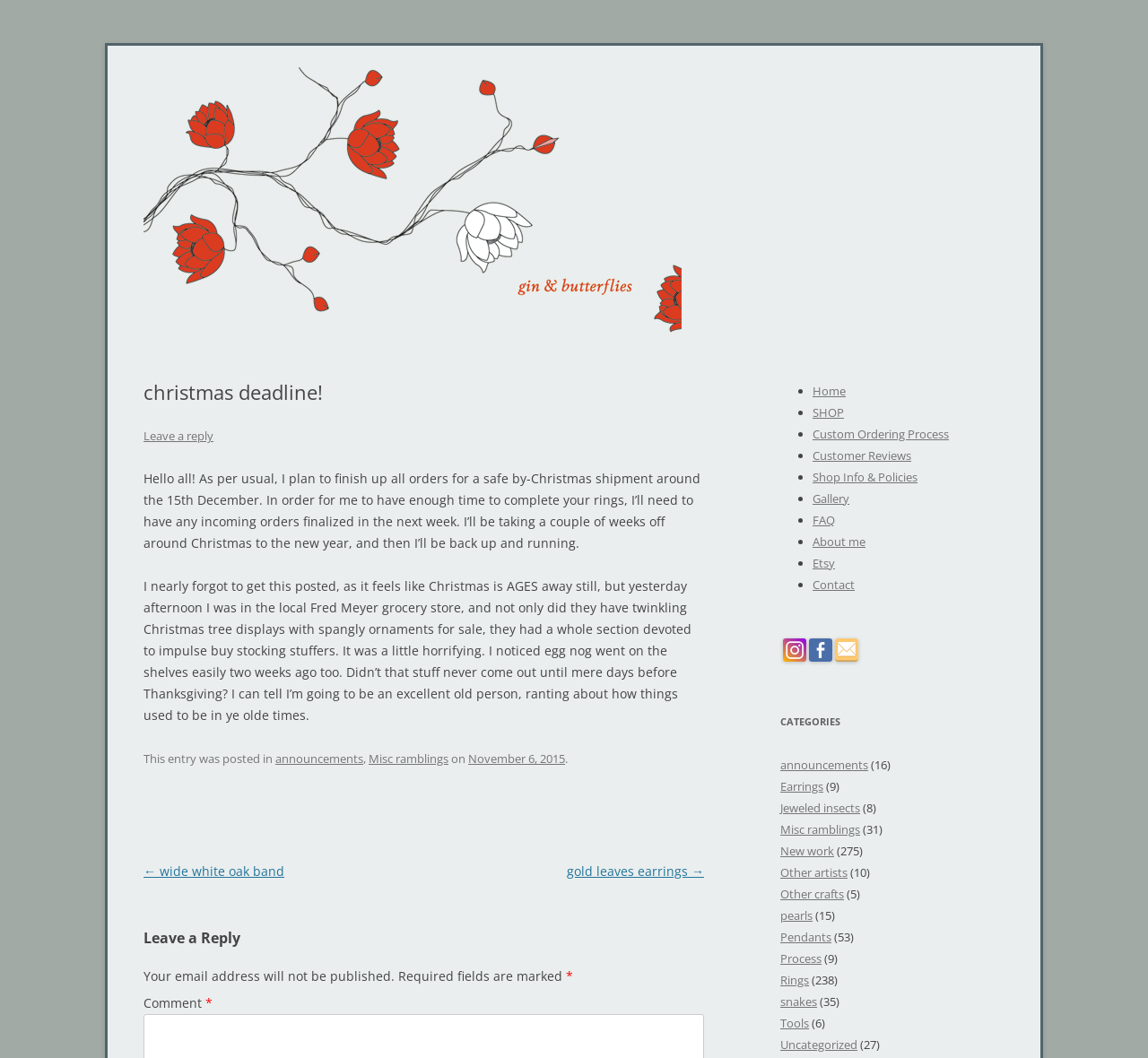How many types of jewelry are listed in the 'CATEGORIES' section?
Please answer the question with as much detail as possible using the screenshot.

The 'CATEGORIES' section of the webpage lists 11 different types of jewelry, including 'announcements', 'Earrings', 'Jeweled insects', and others. These categories likely refer to different types of products or collections offered by the jewelry store.